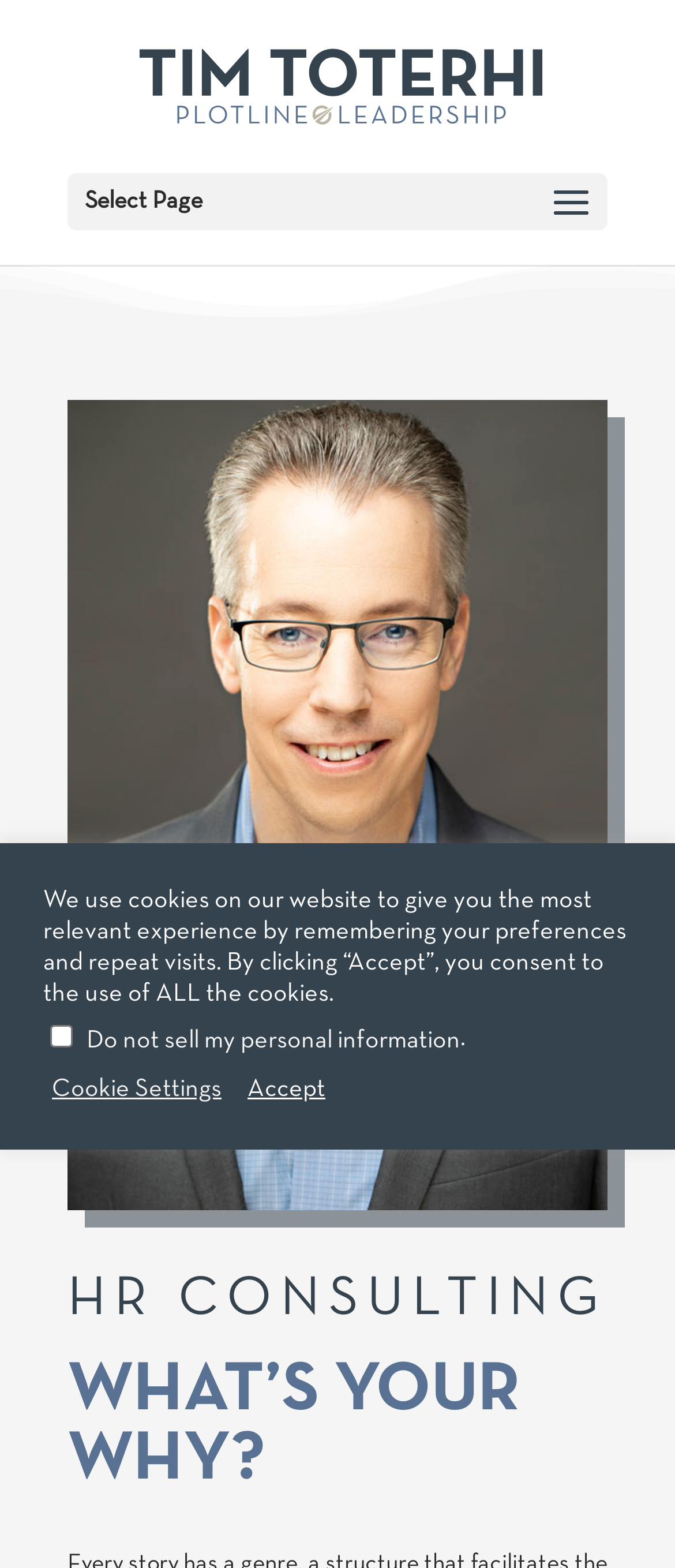How many headings are on the page?
Look at the image and answer the question with a single word or phrase.

2